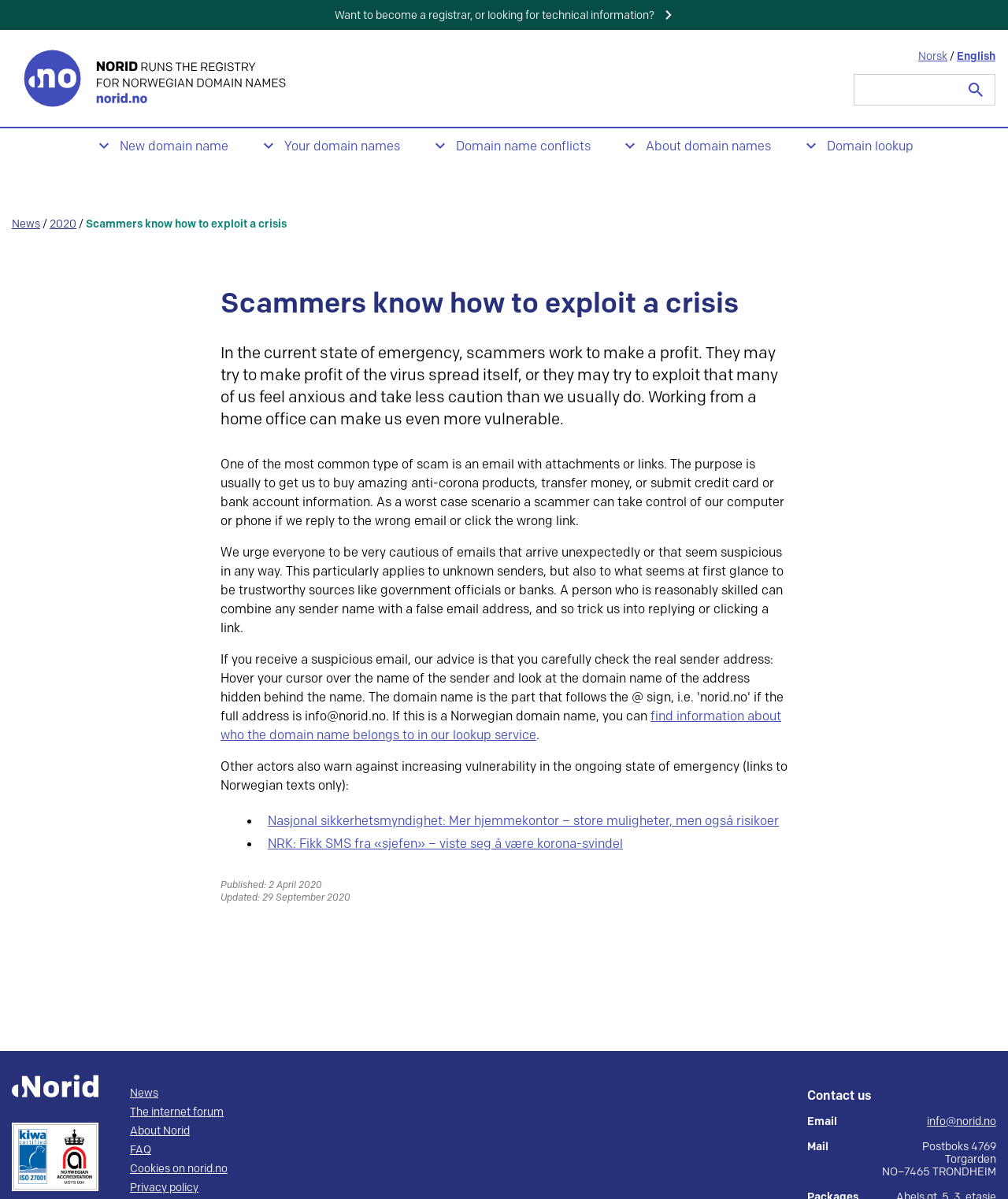What should people be cautious of?
Based on the image, give a one-word or short phrase answer.

Emails that arrive unexpectedly